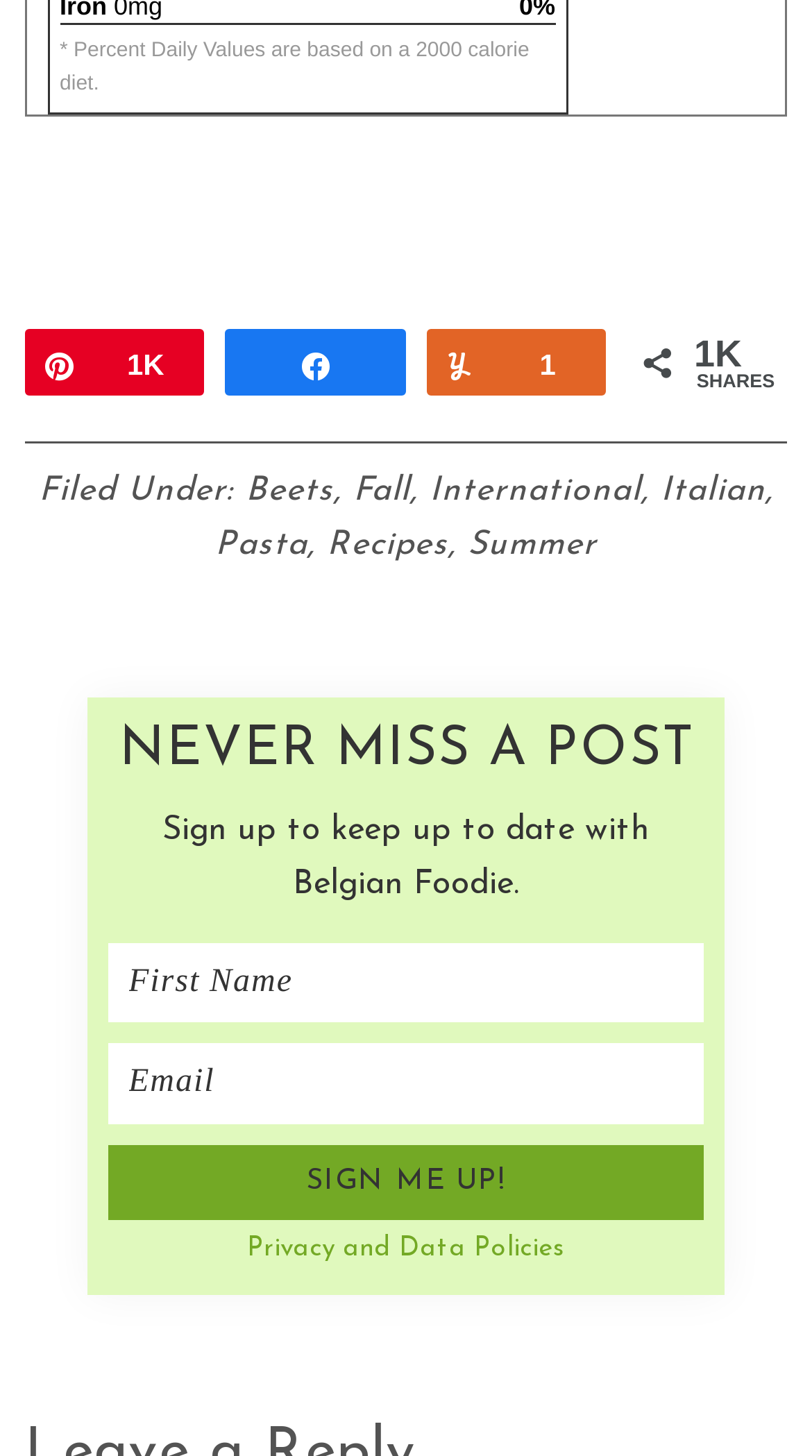Locate the UI element described by aria-label="Email" name="EMAIL" placeholder="Email" in the provided webpage screenshot. Return the bounding box coordinates in the format (top-left x, top-left y, bottom-right x, bottom-right y), ensuring all values are between 0 and 1.

[0.133, 0.717, 0.867, 0.772]